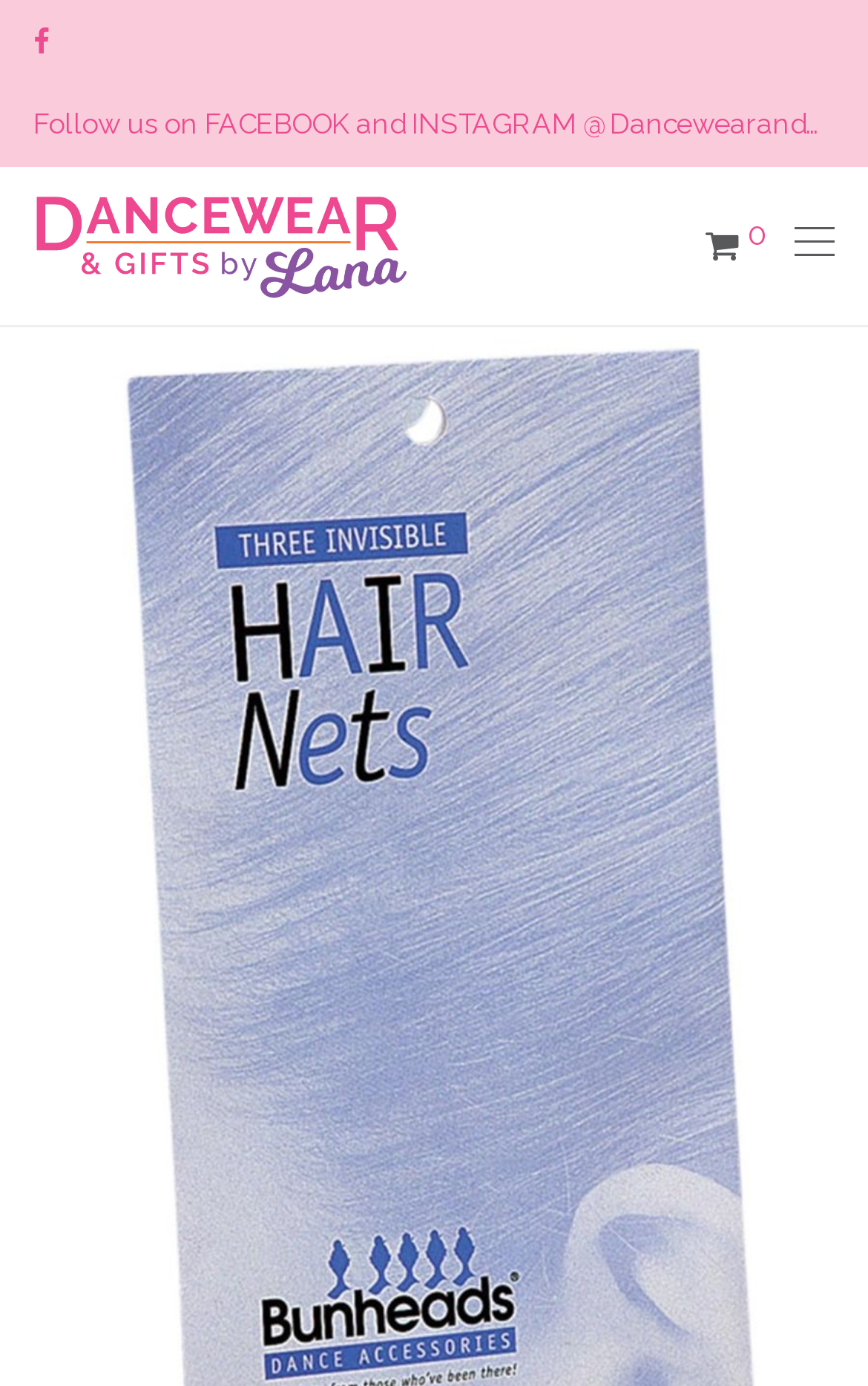From the given element description: "name="searchword" placeholder="search..."", find the bounding box for the UI element. Provide the coordinates as four float numbers between 0 and 1, in the order [left, top, right, bottom].

None